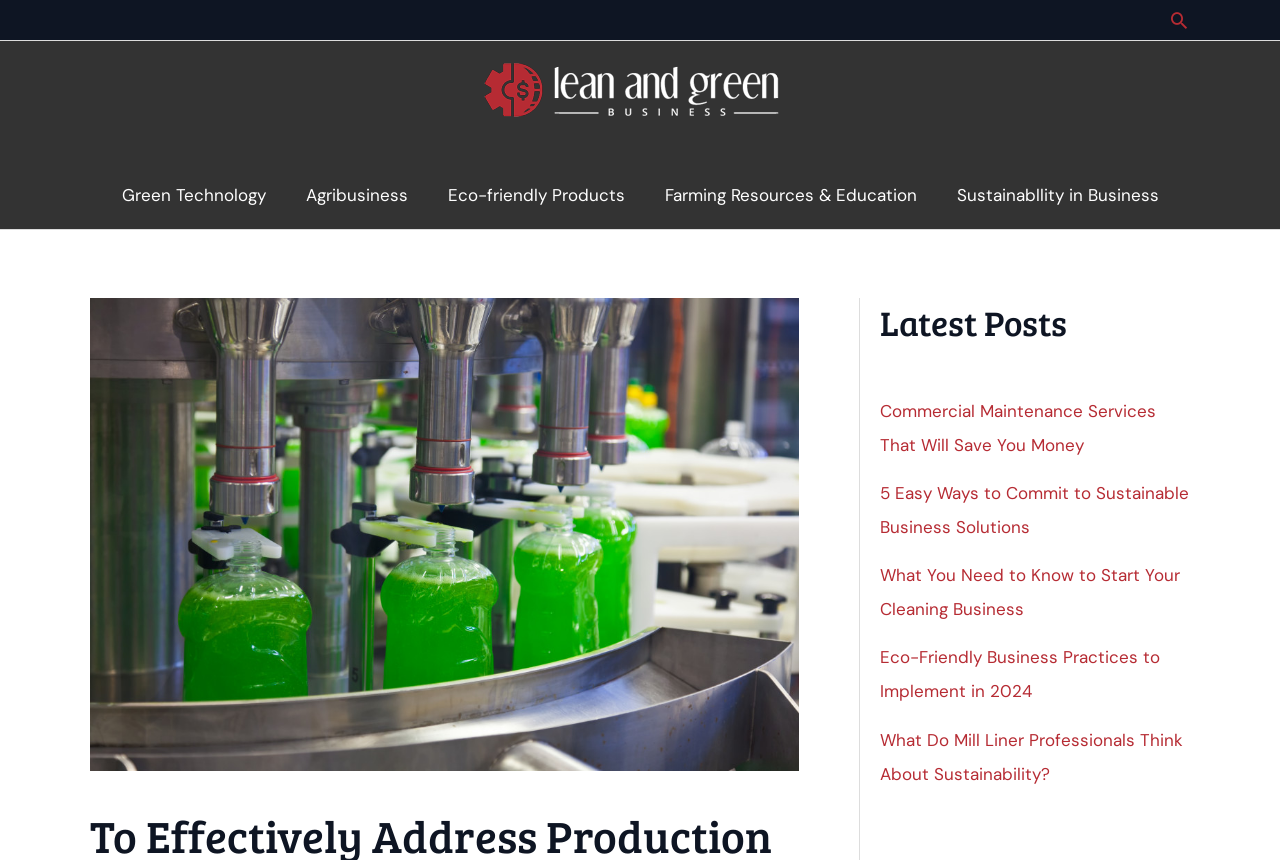Please provide a one-word or short phrase answer to the question:
How many article links are listed under 'Latest Posts'?

5